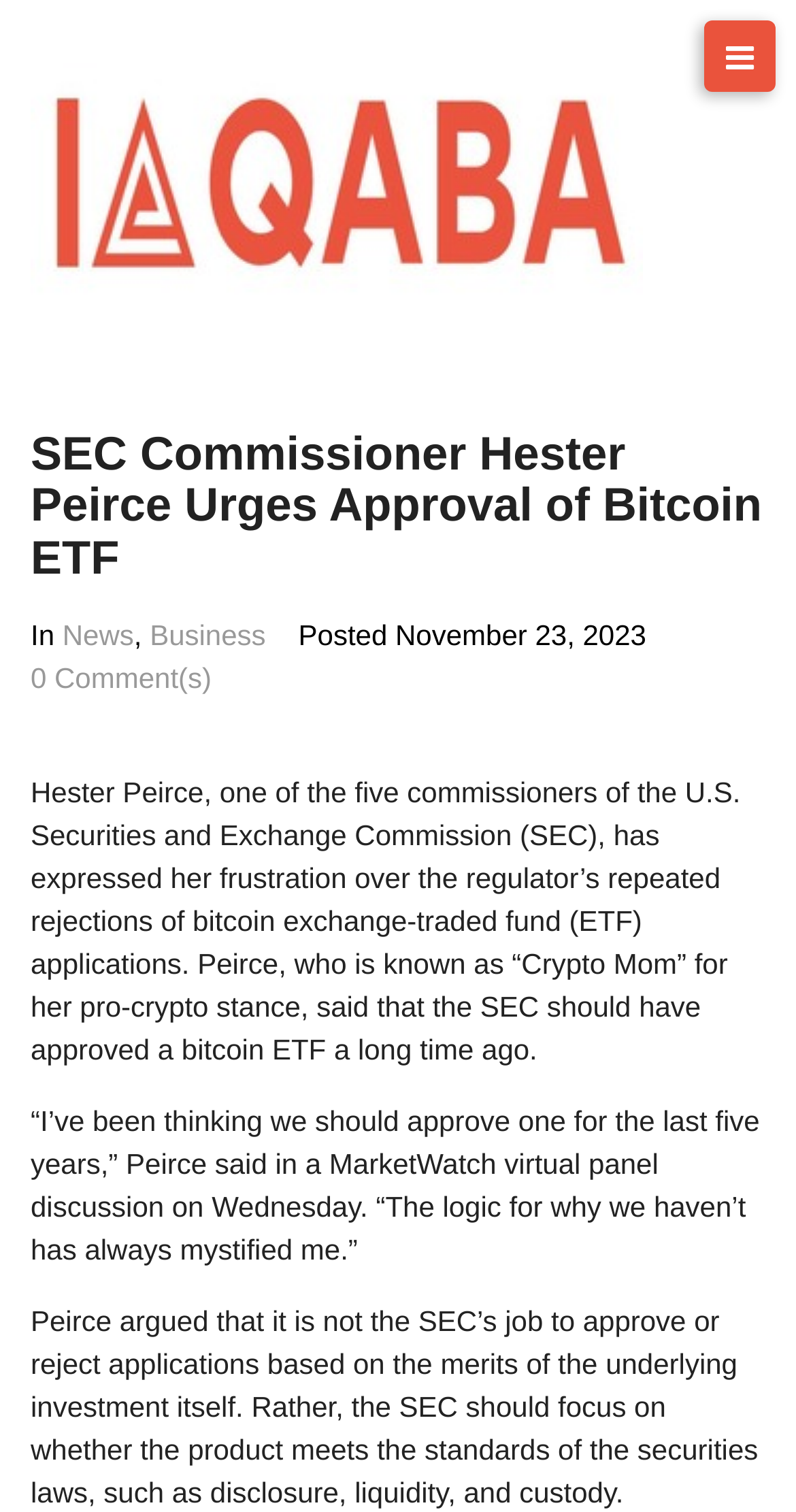Based on the element description: "0 Comment(s)", identify the UI element and provide its bounding box coordinates. Use four float numbers between 0 and 1, [left, top, right, bottom].

[0.018, 0.435, 0.286, 0.463]